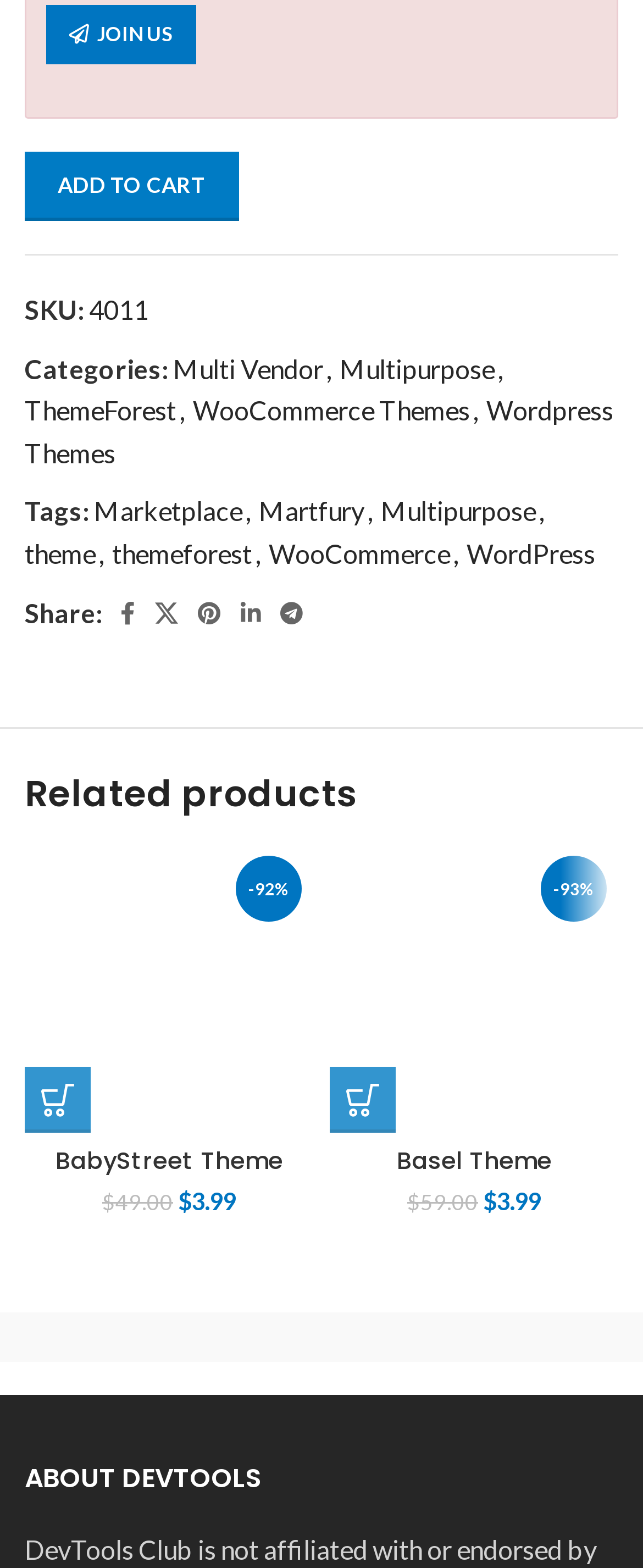How many products are shown on this page? From the image, respond with a single word or brief phrase.

2